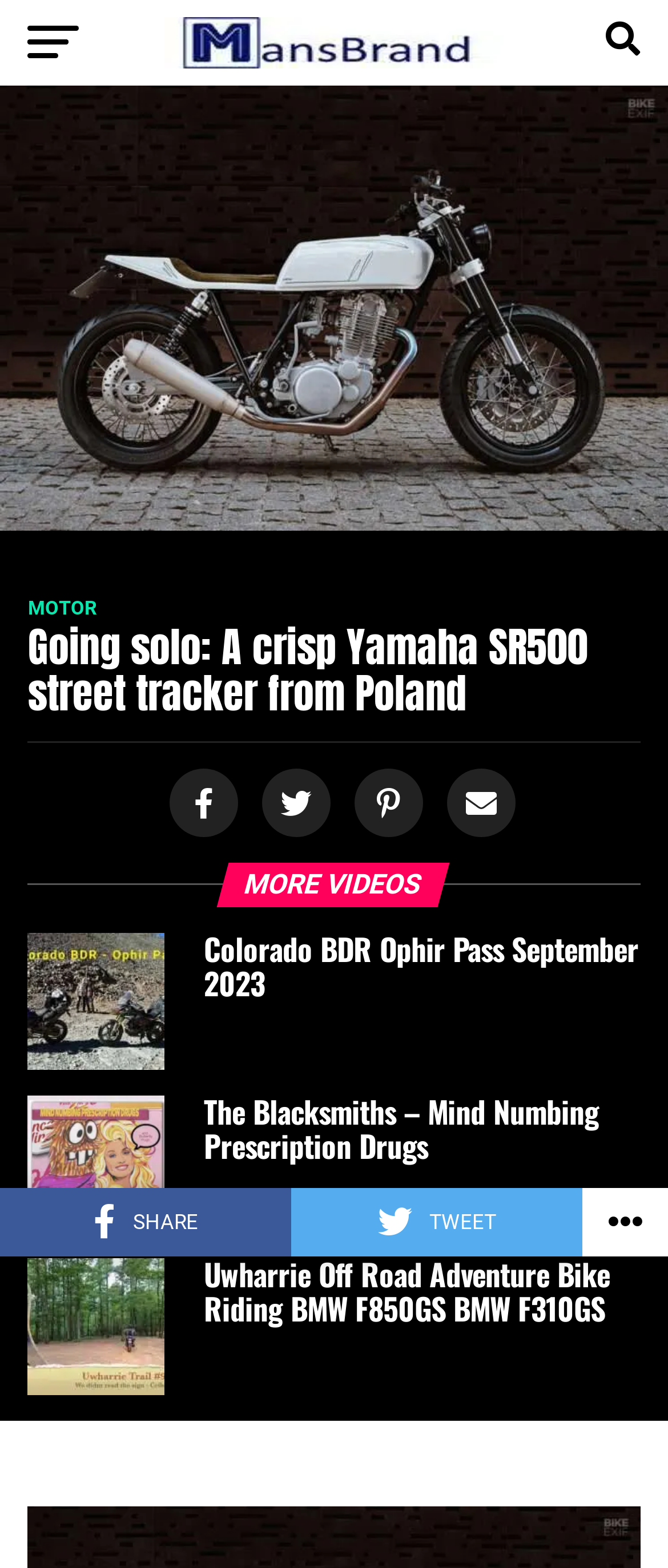What is the brand of the motorcycle featured?
Please provide a comprehensive answer based on the visual information in the image.

Based on the webpage, the heading 'Going solo: A crisp Yamaha SR500 street tracker from Poland' indicates that the motorcycle featured is a Yamaha SR500.